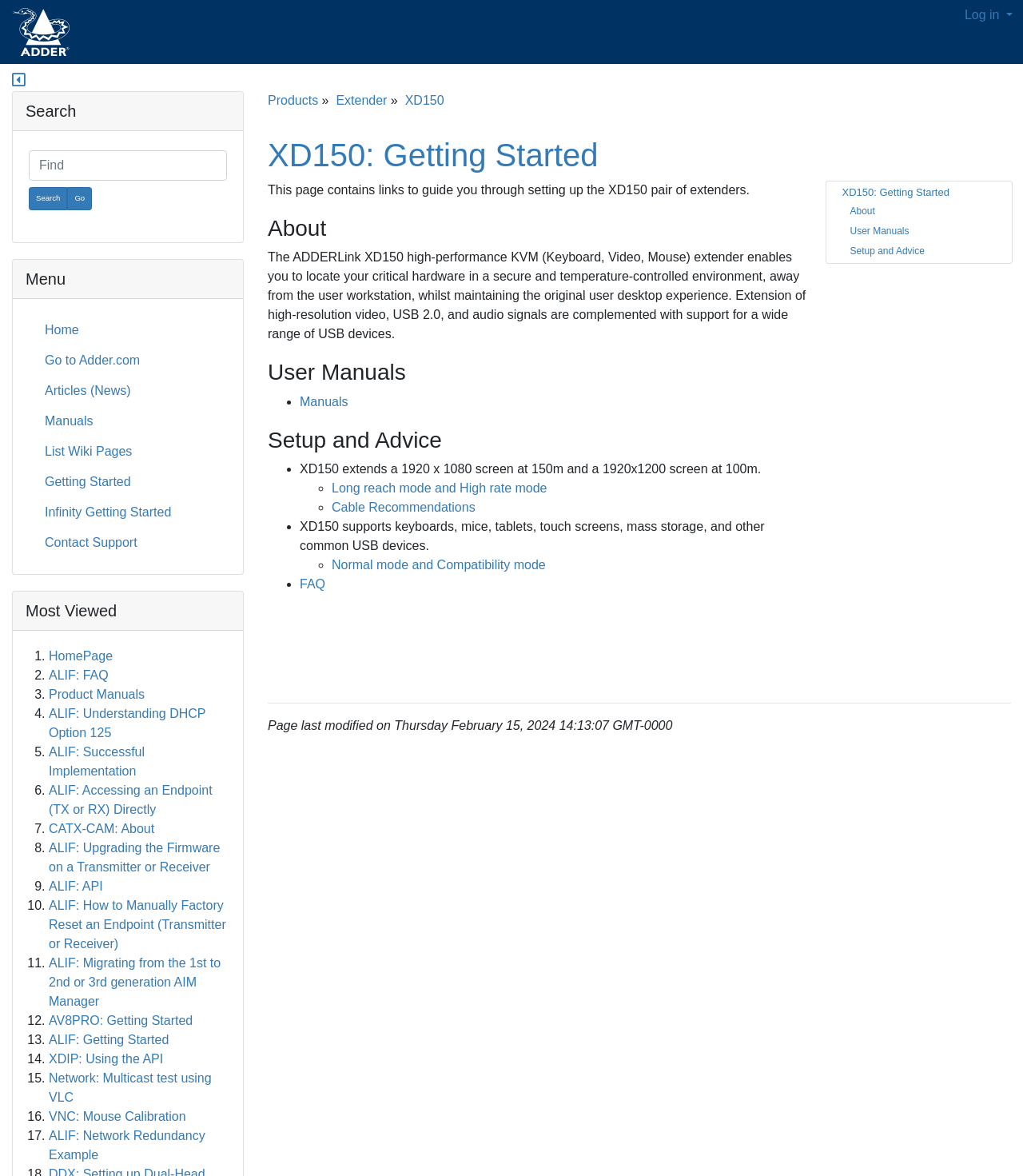Identify the bounding box for the described UI element. Provide the coordinates in (top-left x, top-left y, bottom-right x, bottom-right y) format with values ranging from 0 to 1: Normal mode and Compatibility mode

[0.324, 0.475, 0.533, 0.486]